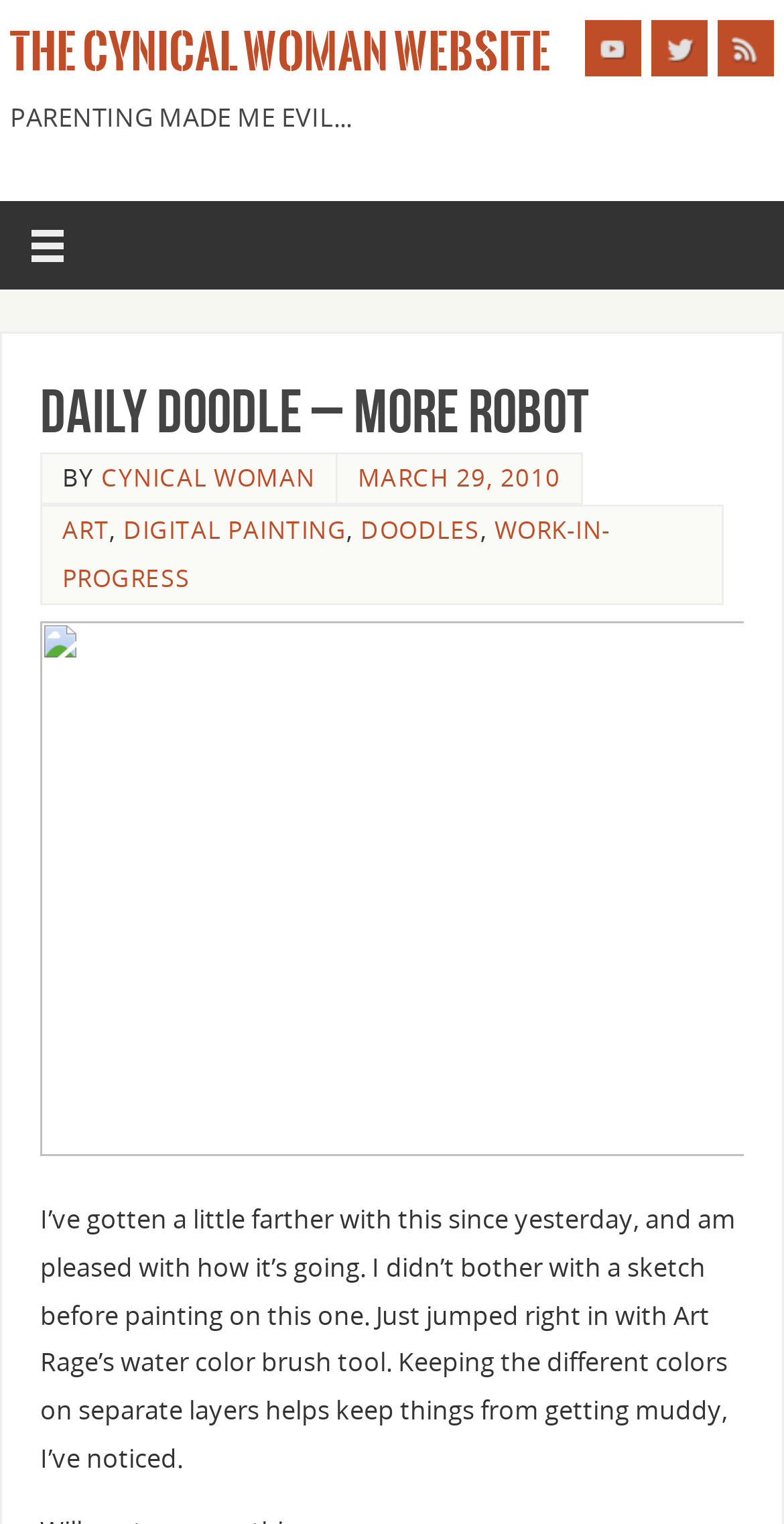What is the author of the current article?
Using the information presented in the image, please offer a detailed response to the question.

I found the author's name by looking at the heading 'Daily Doodle – More Robot' and the text 'BY' next to it, which suggests that the author's name is 'CYNICAL WOMAN'.